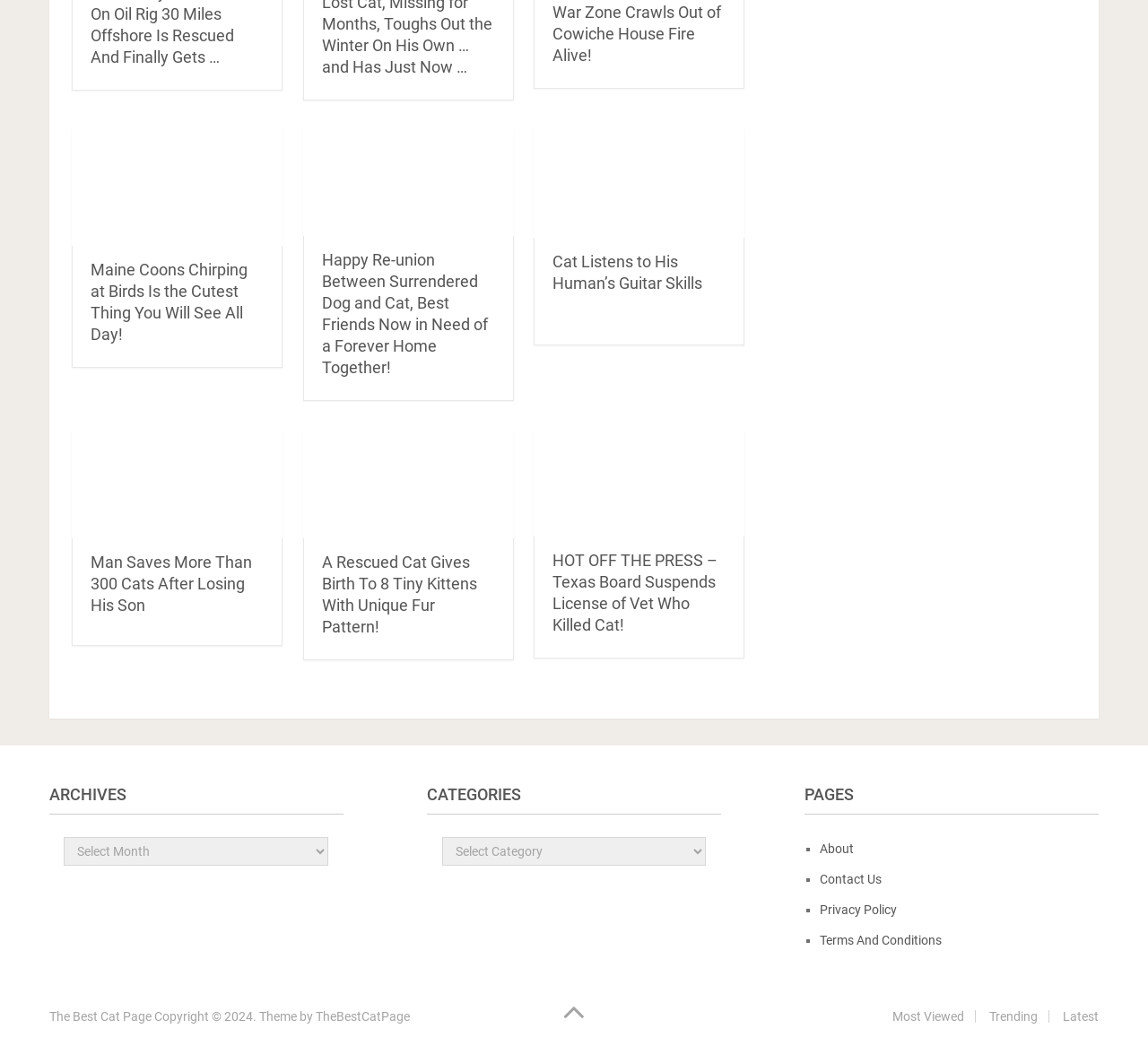Find the bounding box coordinates of the element to click in order to complete the given instruction: "View the most viewed articles."

[0.777, 0.956, 0.84, 0.97]